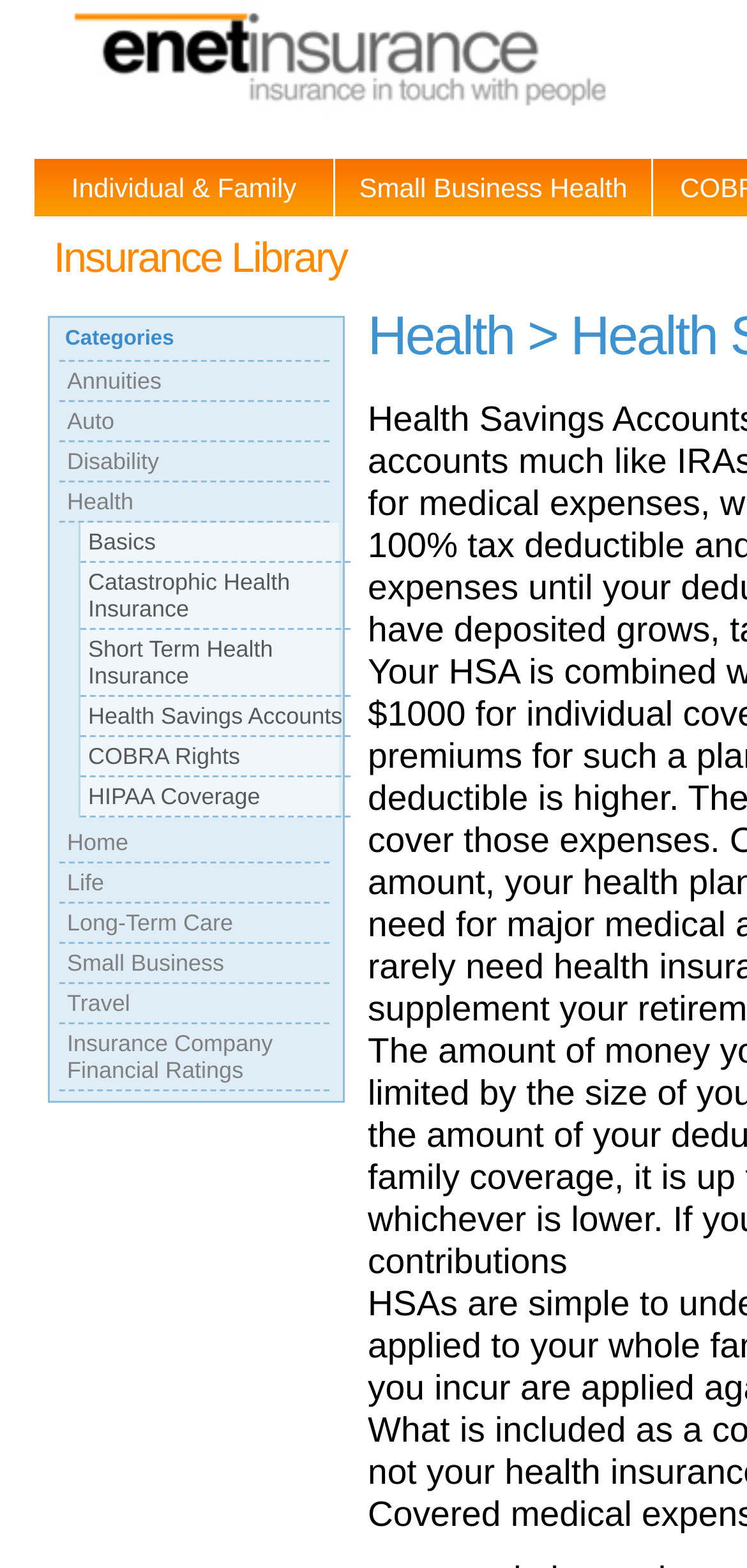What is the purpose of the 'Health Savings Accounts' page?
Please provide a single word or phrase as your answer based on the screenshot.

To find and apply for Health Savings Accounts